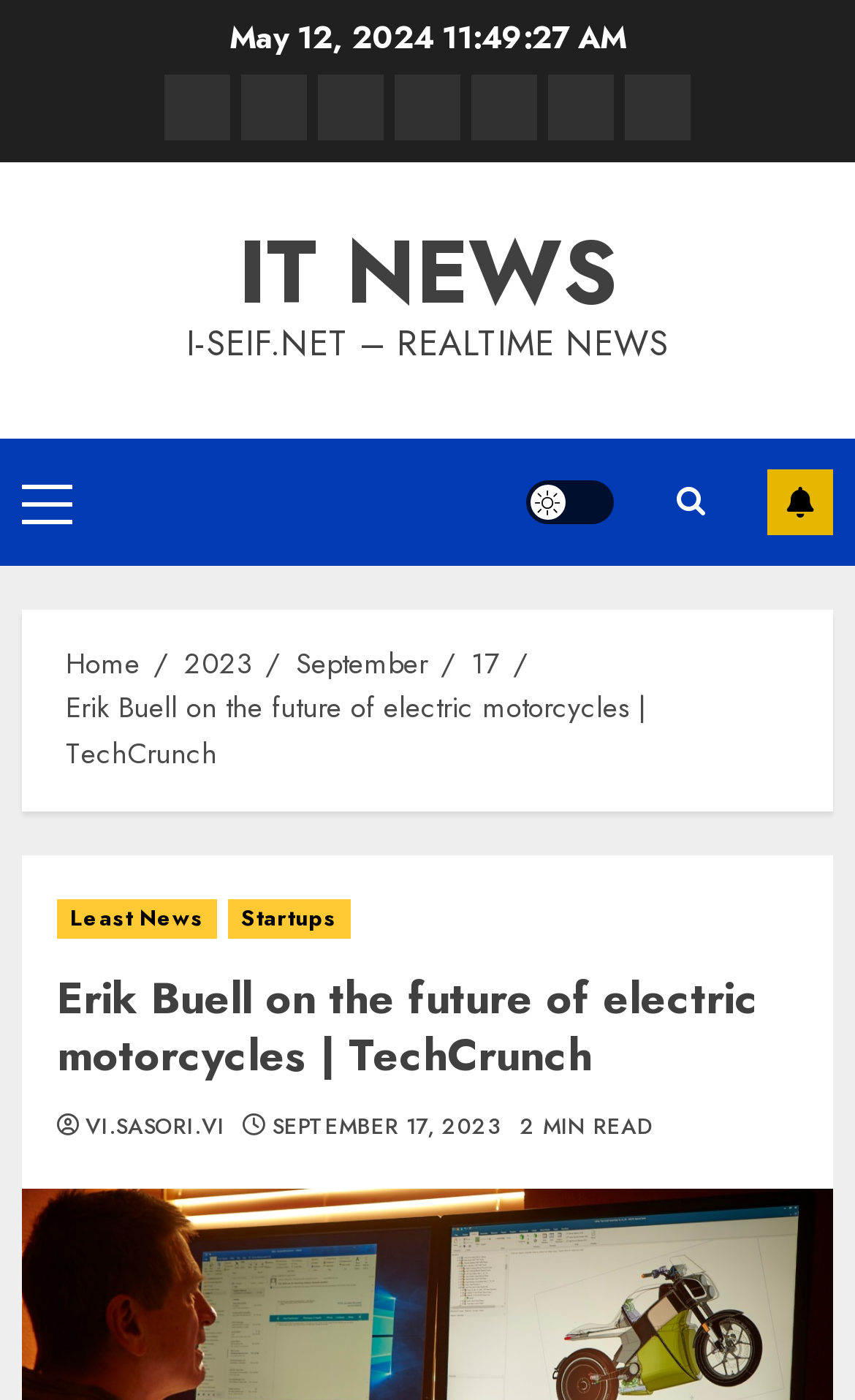What is the current section of the webpage?
Using the image, respond with a single word or phrase.

IT NEWS